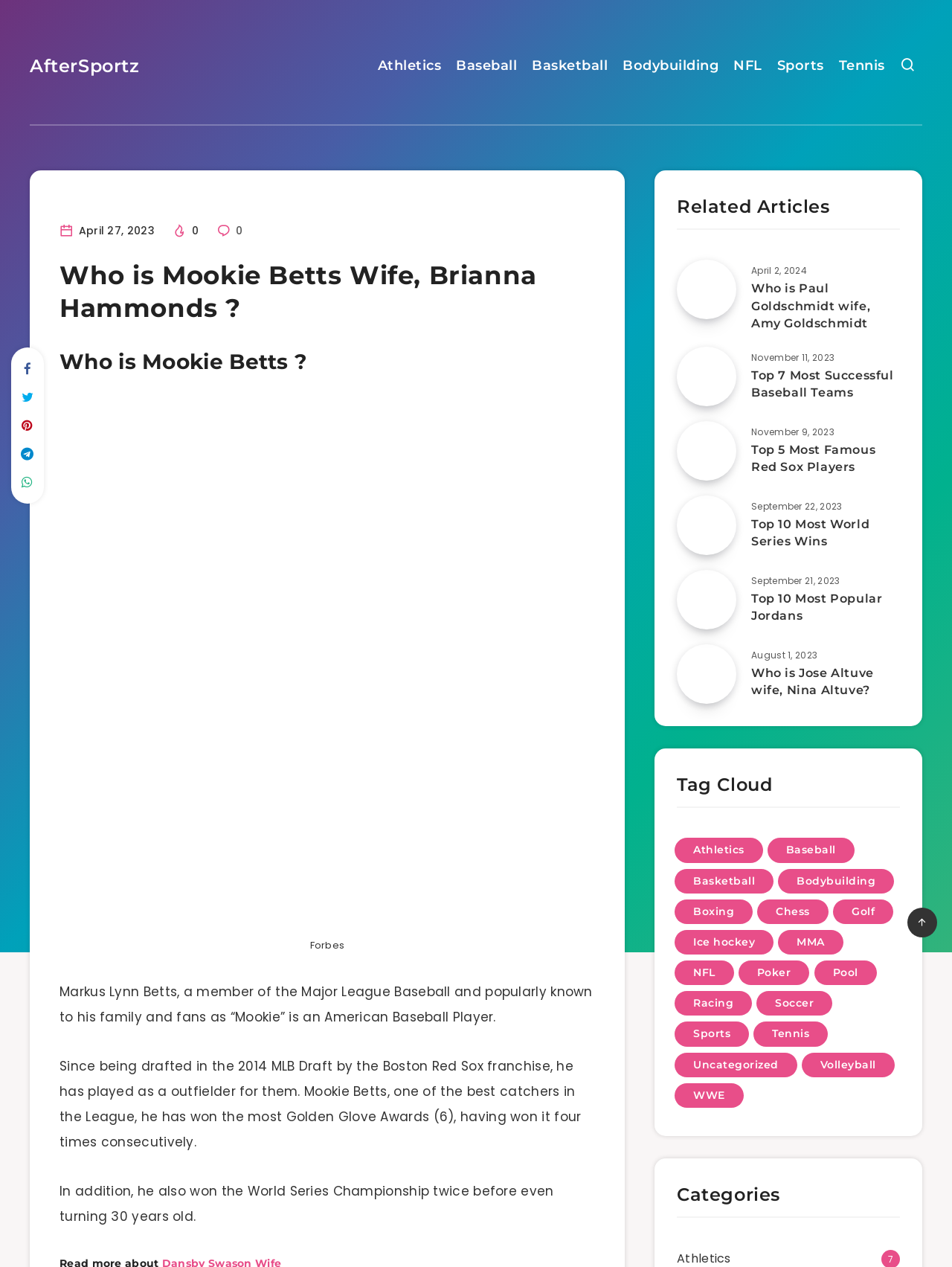Specify the bounding box coordinates of the element's region that should be clicked to achieve the following instruction: "Check the 'Tag Cloud' section". The bounding box coordinates consist of four float numbers between 0 and 1, in the format [left, top, right, bottom].

[0.711, 0.608, 0.945, 0.638]